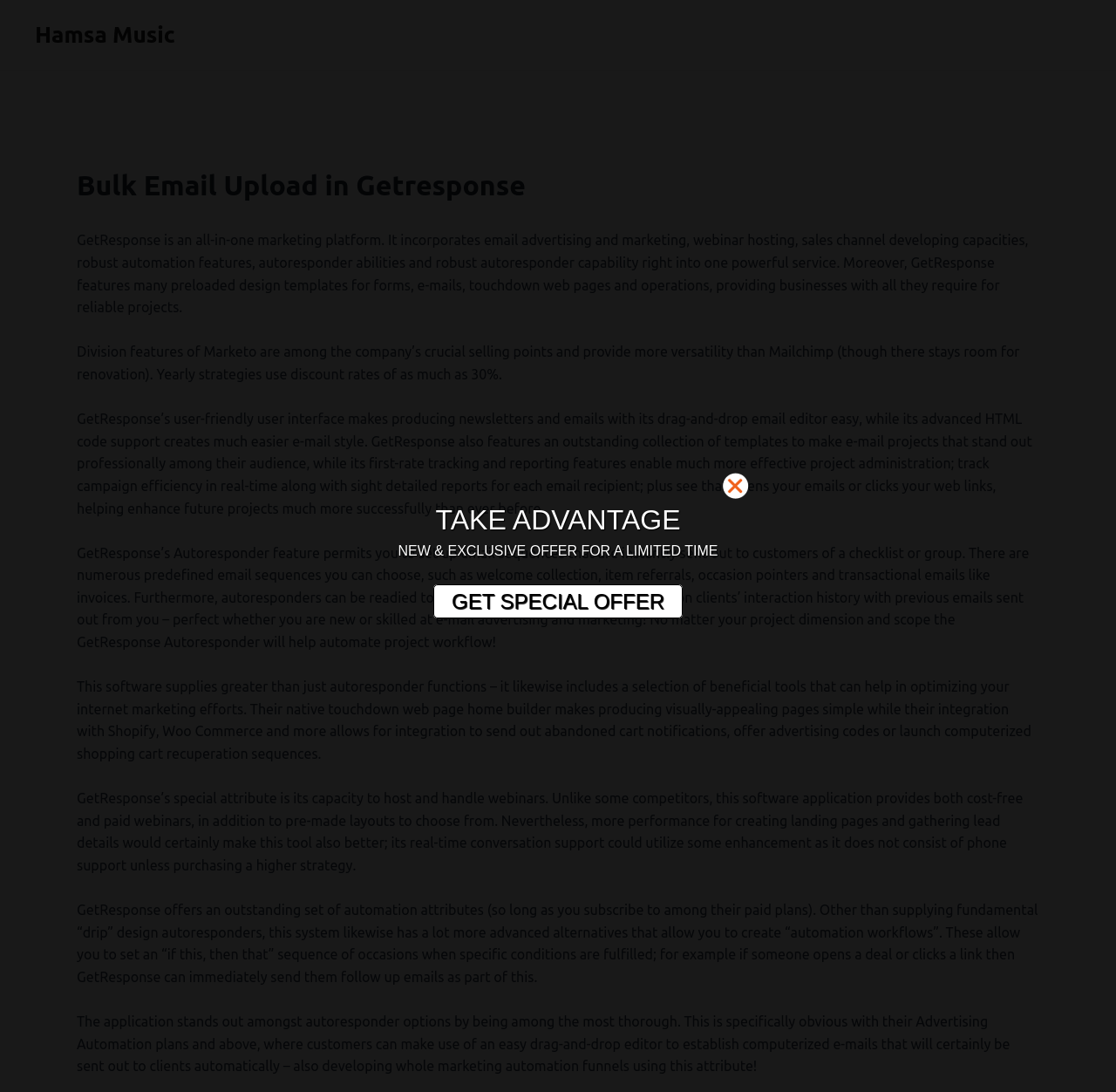What is the purpose of GetResponse’s Autoresponder feature?
Examine the screenshot and reply with a single word or phrase.

Automate email sequences